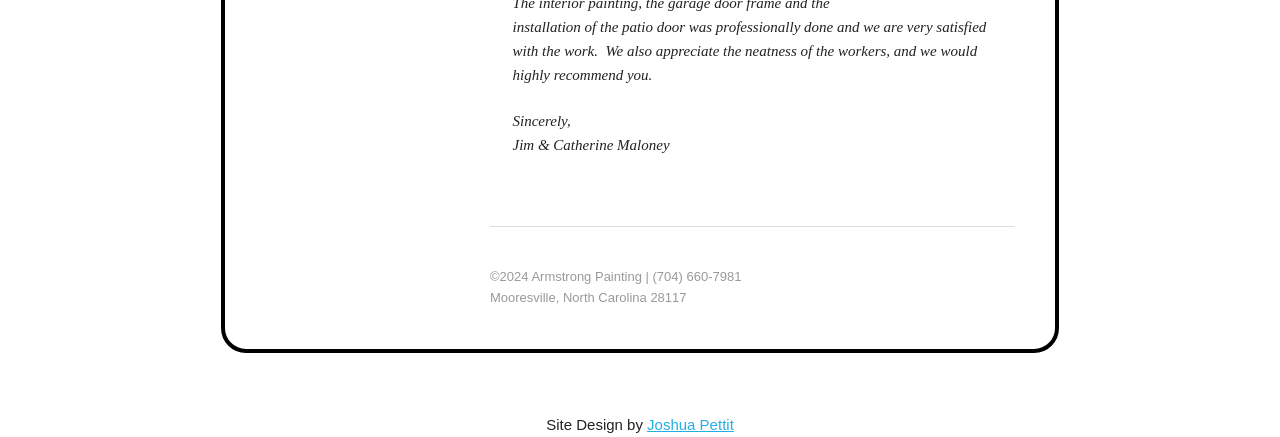Answer the question below in one word or phrase:
What is the phone number of Armstrong Painting?

(704) 660-7981